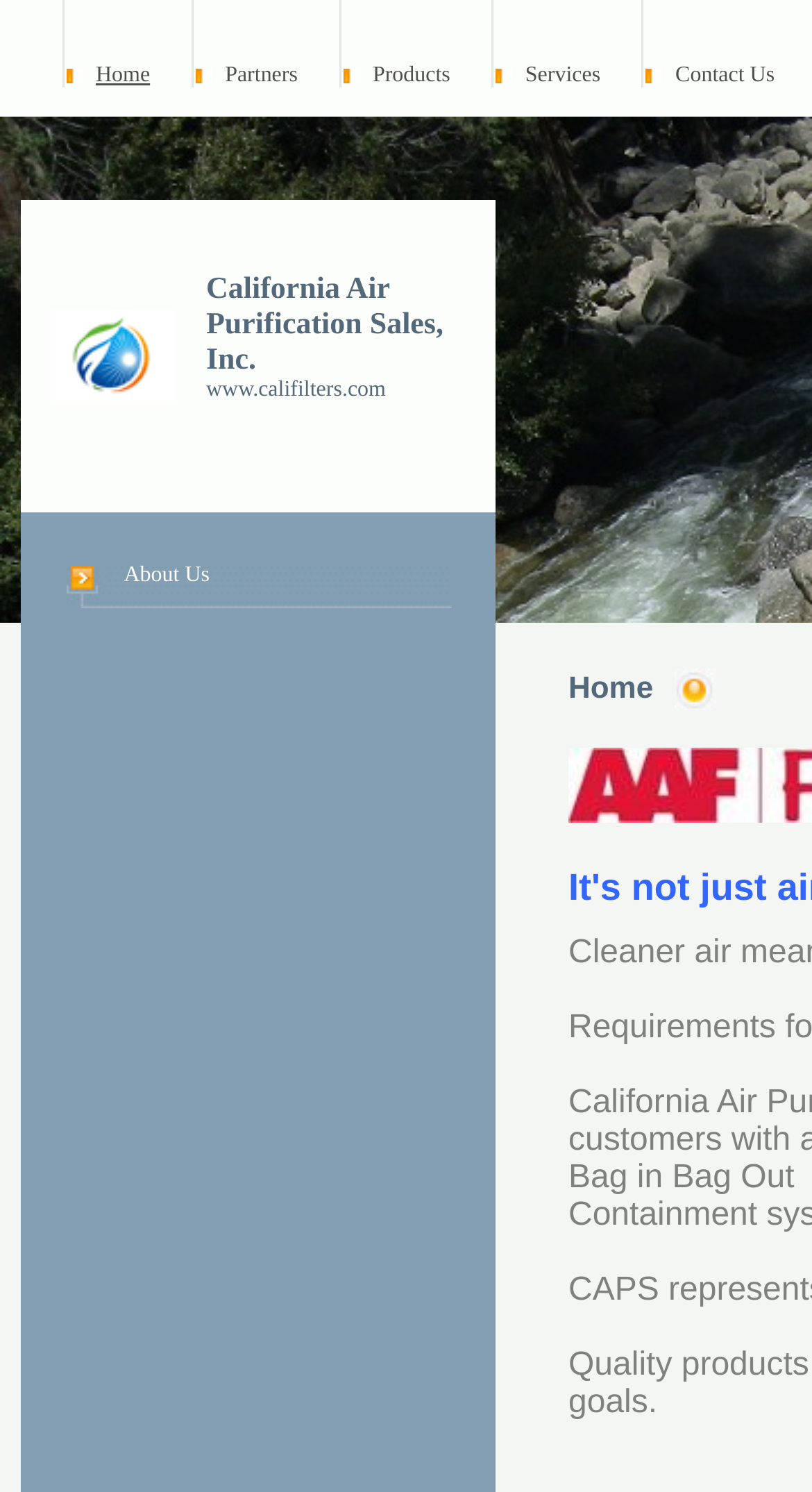What is the company name?
Give a one-word or short-phrase answer derived from the screenshot.

California Air Purification Sales, Inc.